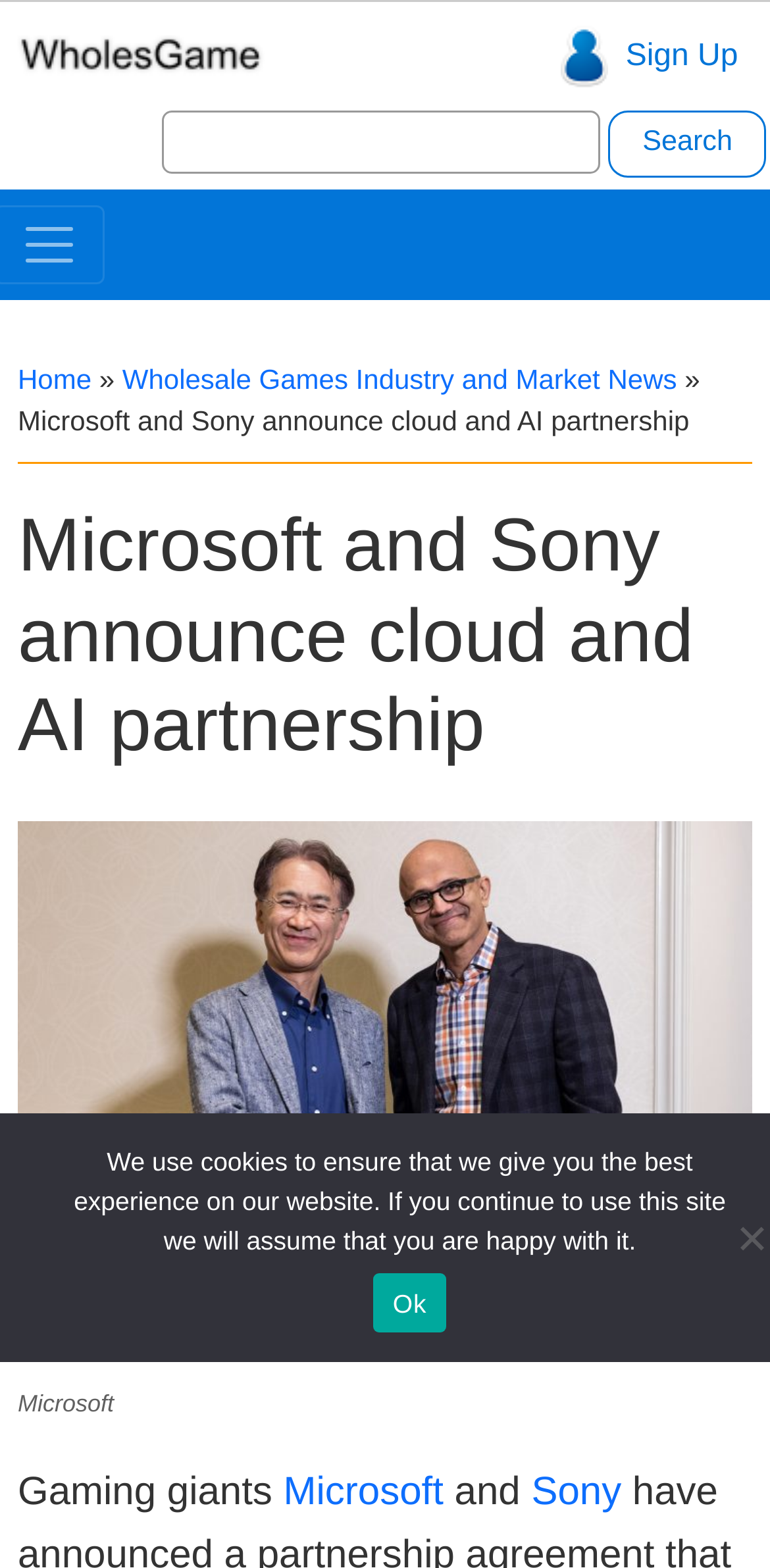Determine the bounding box coordinates for the area that needs to be clicked to fulfill this task: "Follow us on Facebook". The coordinates must be given as four float numbers between 0 and 1, i.e., [left, top, right, bottom].

None